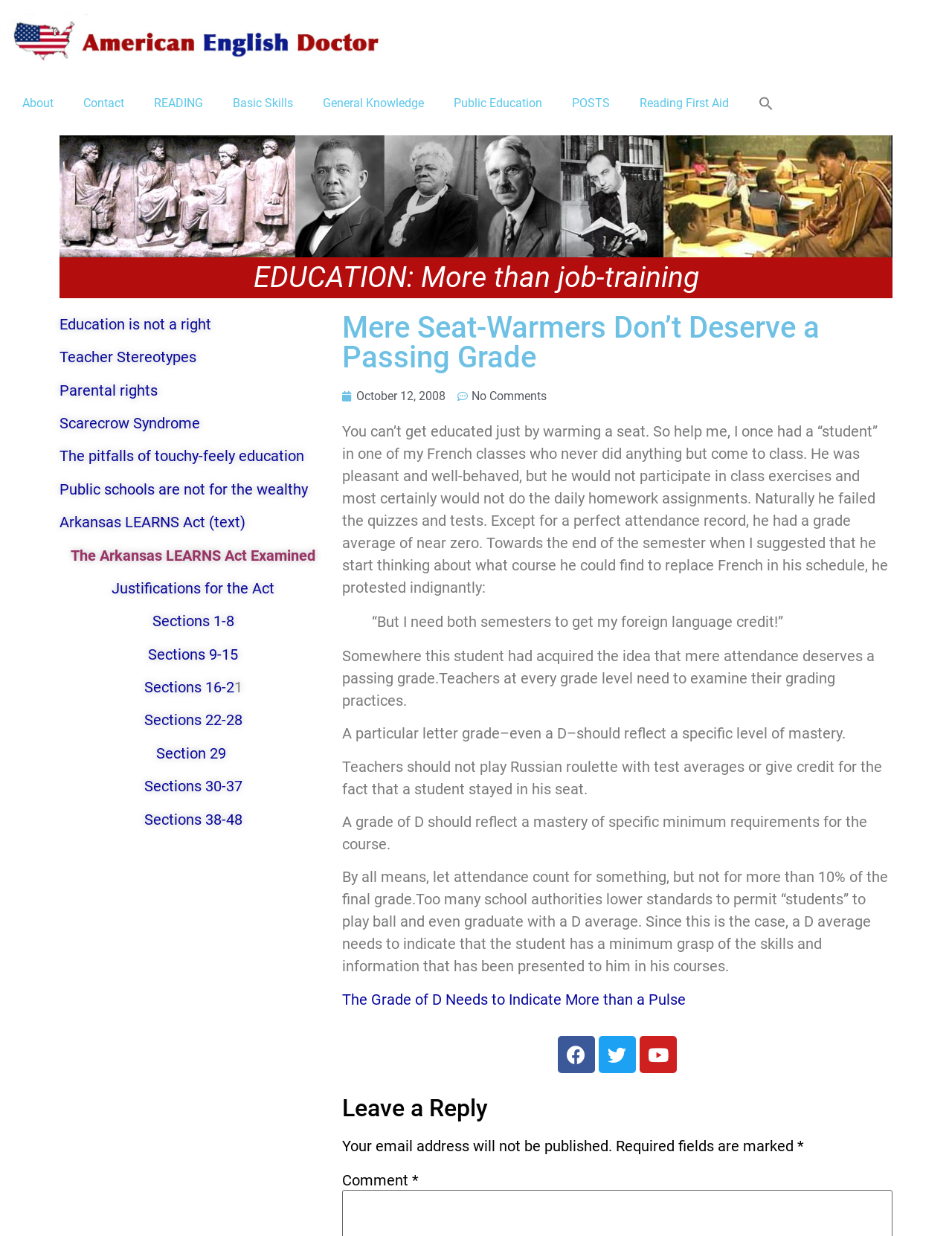Please specify the bounding box coordinates of the area that should be clicked to accomplish the following instruction: "Read the article 'Education is not a right'". The coordinates should consist of four float numbers between 0 and 1, i.e., [left, top, right, bottom].

[0.062, 0.255, 0.222, 0.269]